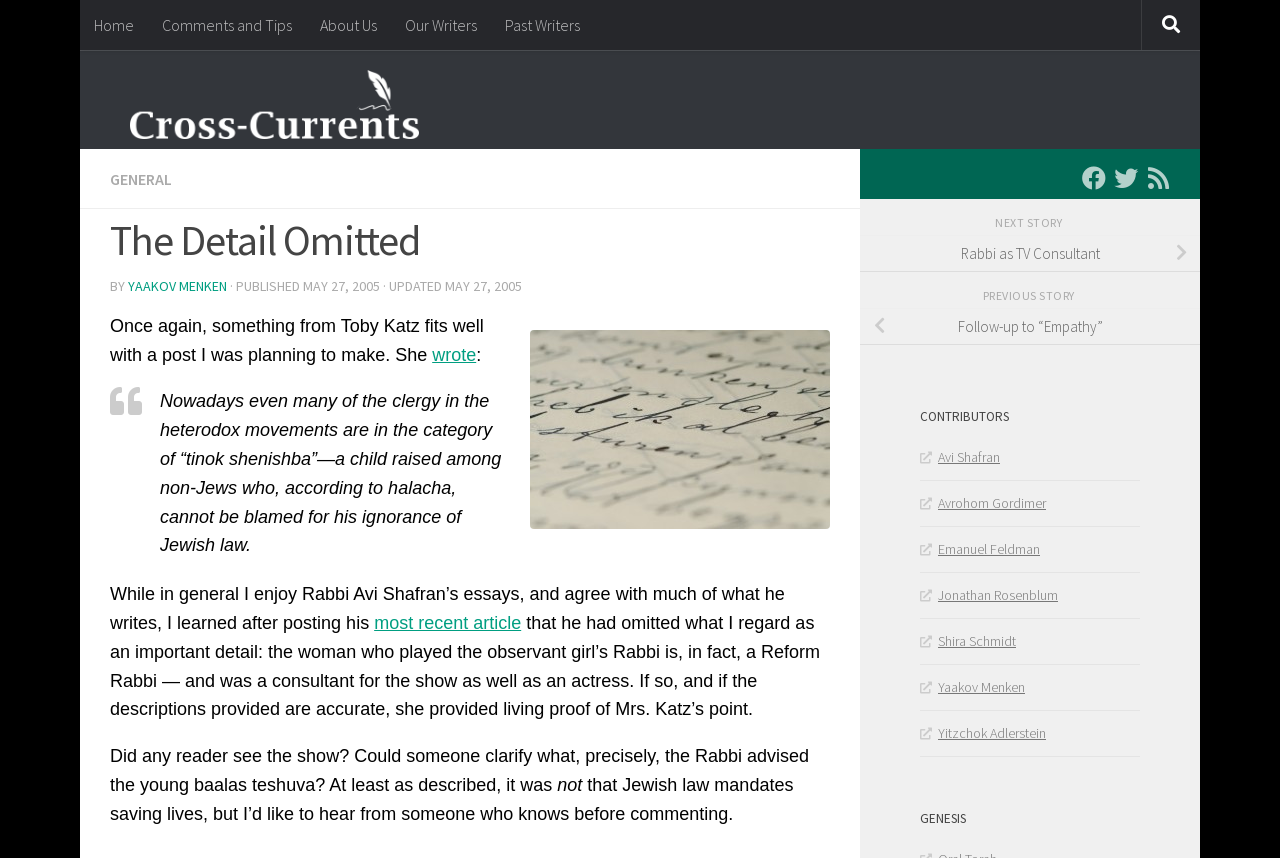Based on the element description: "Home", identify the UI element and provide its bounding box coordinates. Use four float numbers between 0 and 1, [left, top, right, bottom].

[0.062, 0.0, 0.116, 0.058]